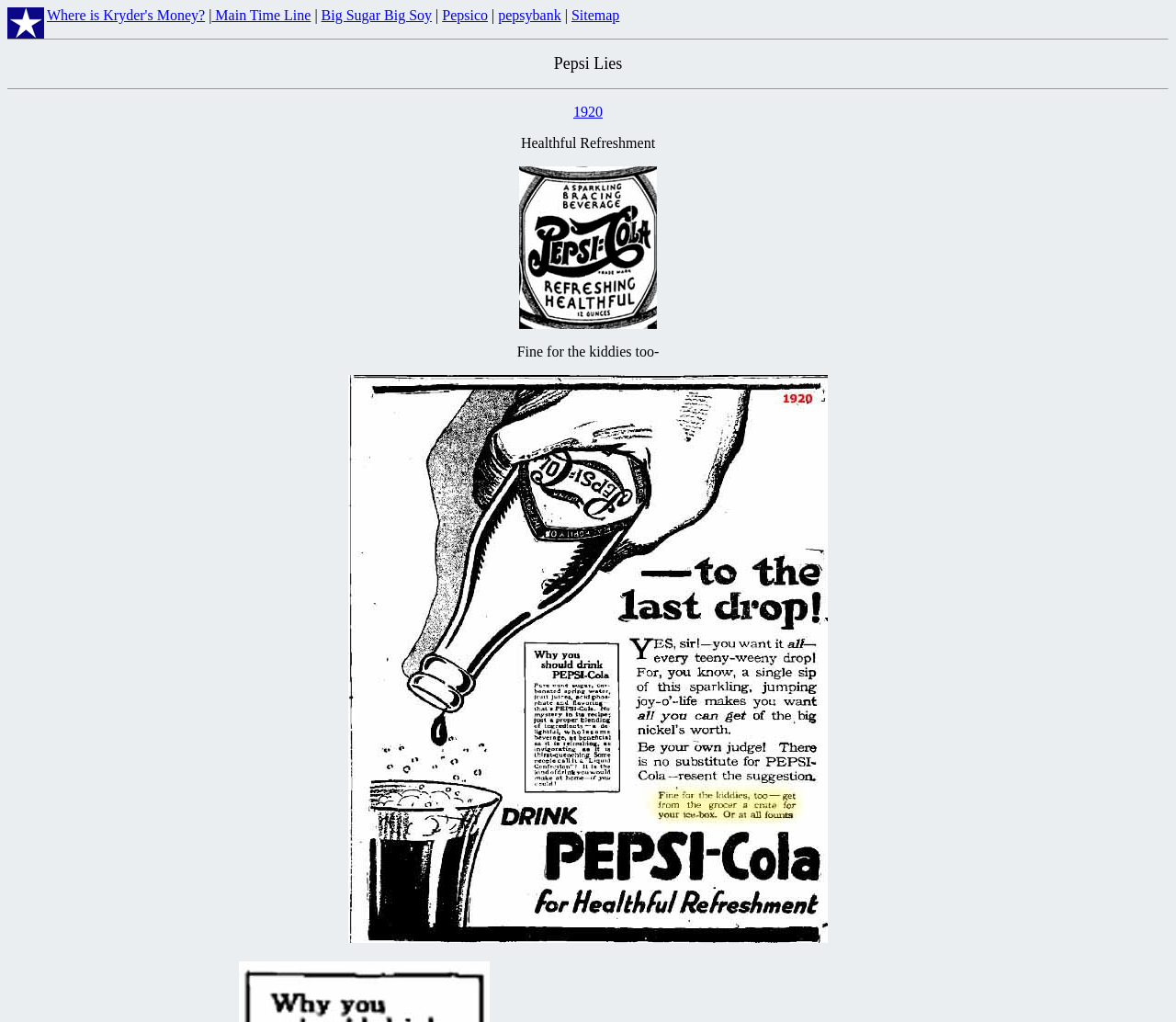How many horizontal separators are on the webpage?
Give a comprehensive and detailed explanation for the question.

There are two horizontal separators on the webpage, one with bounding box coordinates [0.006, 0.038, 0.994, 0.039] and another with coordinates [0.006, 0.086, 0.994, 0.087].